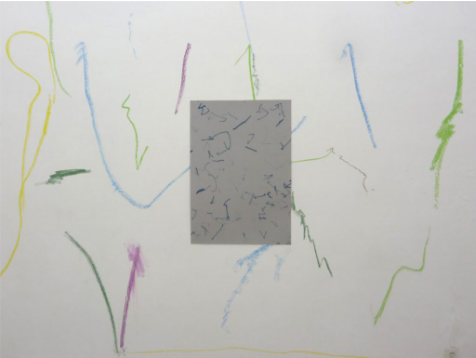Please reply to the following question using a single word or phrase: 
How many colors are mentioned in the caption?

Four